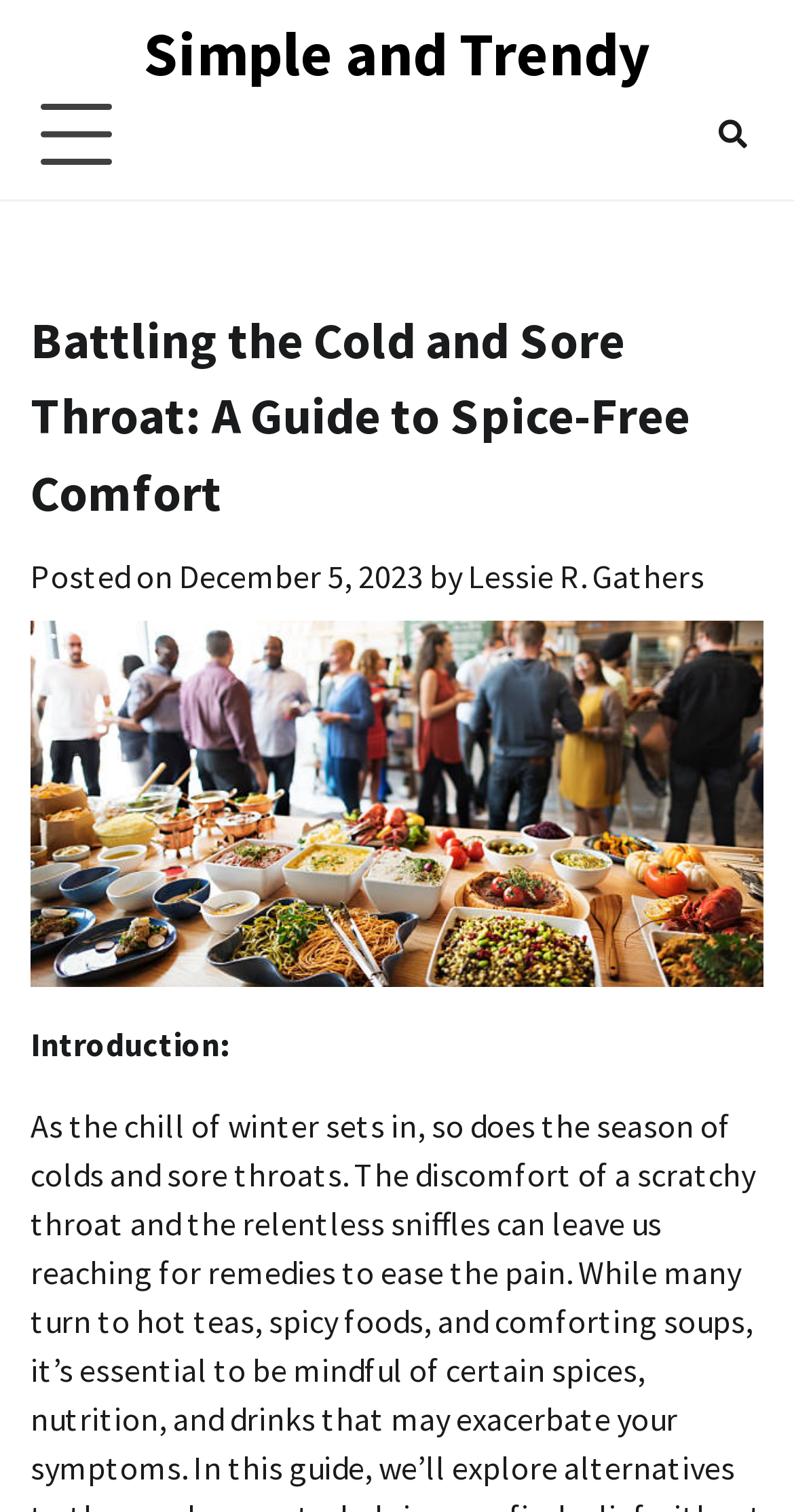What is the introduction section about? Observe the screenshot and provide a one-word or short phrase answer.

Introduction